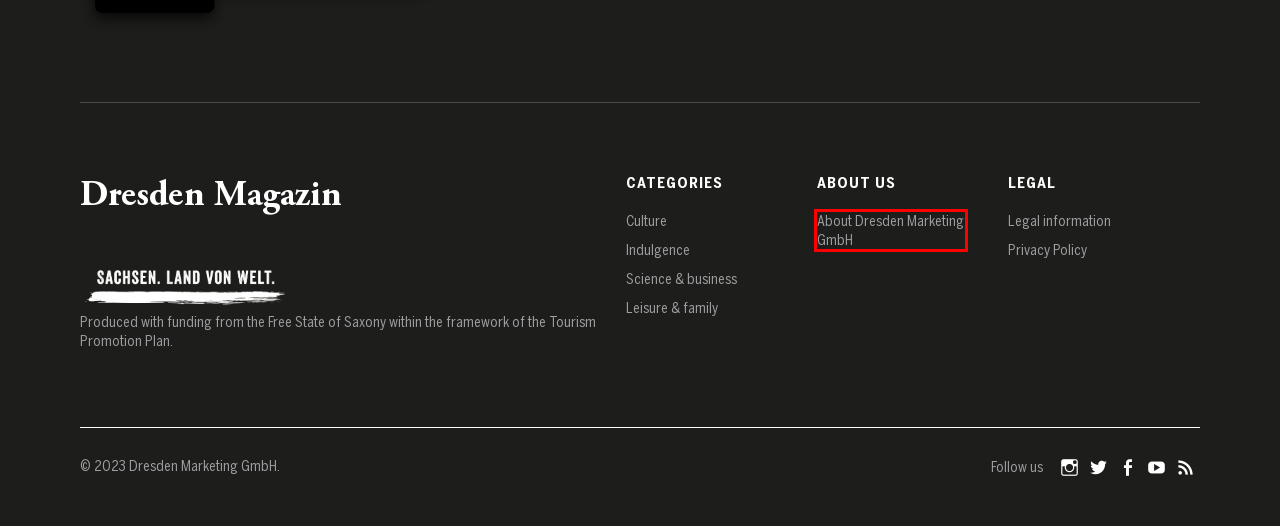Consider the screenshot of a webpage with a red bounding box and select the webpage description that best describes the new page that appears after clicking the element inside the red box. Here are the candidates:
A. Weingut Klaus Zimmerling
B. Haus Steinbach- Weingut | Ferienwohnungen | Event Lokation
C. Dresden Magazin – Privacy
D. Dresden Magazin - Legal information
E. Dresden Redaktion, Autor auf Dresden Magazin
F. Dresden 360 degree city tour - VR Tour through Dresden
G. Dresden Elbland entdecken | Infos von A-Z für Ihren Urlaub
H. Dresden Magazine: Pure Indulgence

G